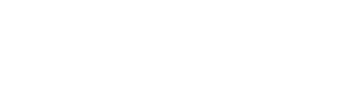Describe the important features and context of the image with as much detail as possible.

The image features a logo associated with the topic "Pubblicita': Silvio Berlusconi and the Italian Massmedia." This research work likely explores the influence of Silvio Berlusconi on Italian media and advertising practices. The design of the logo is minimalist, emphasizing clarity and professionalism, which aligns with academic standards in discussing media and communications. The background suggests a digital context, highlighting the relevance of such studies in understanding modern media landscapes. This logo serves as a visual representation of the themes discussed within the content of the research.